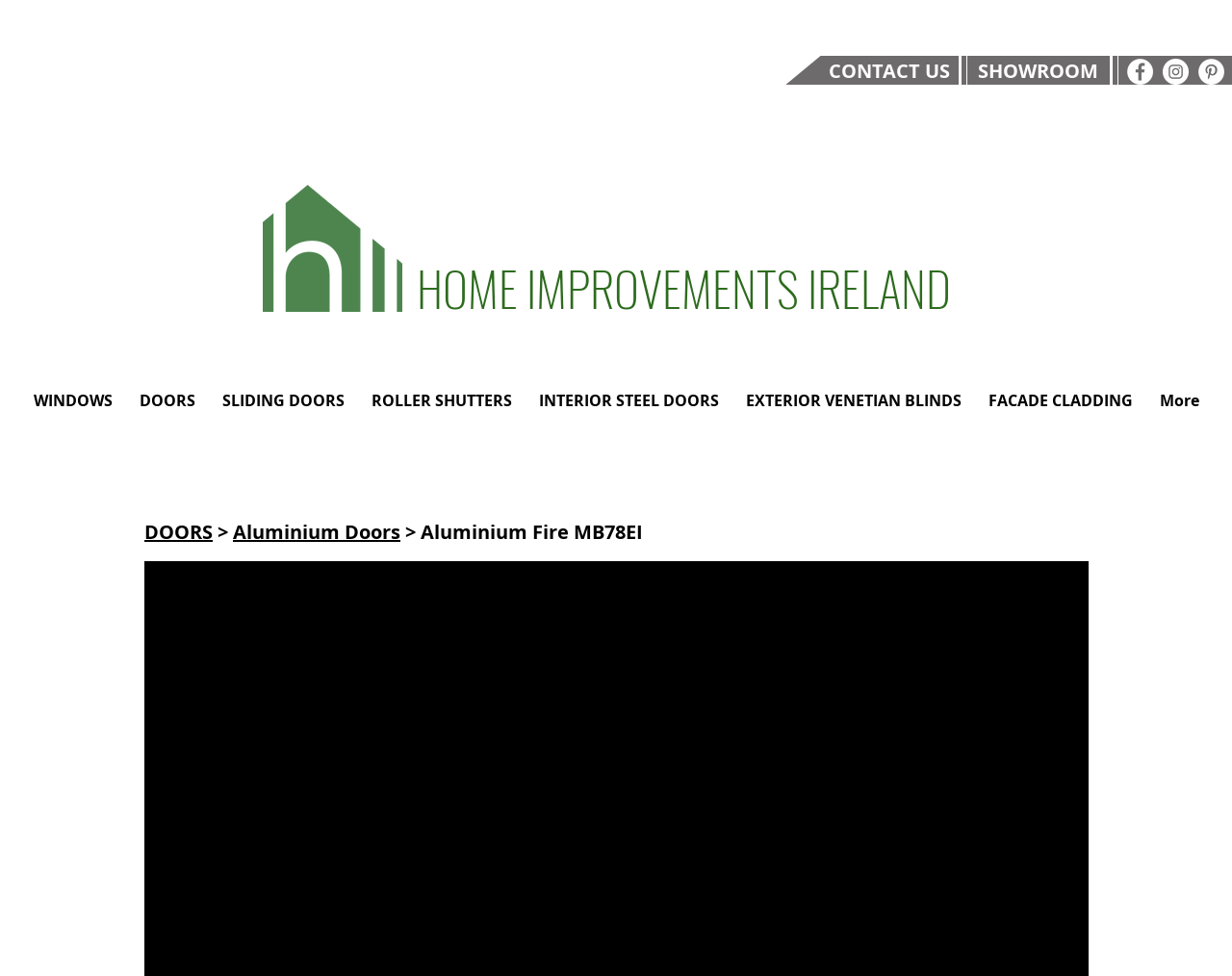What type of door is being featured on this webpage?
Please answer the question as detailed as possible based on the image.

The webpage has a heading that mentions 'DOORS > Aluminium Doors > Aluminium Fire MB78EI', which suggests that the webpage is currently featuring Aluminium Fire MB78EI doors.